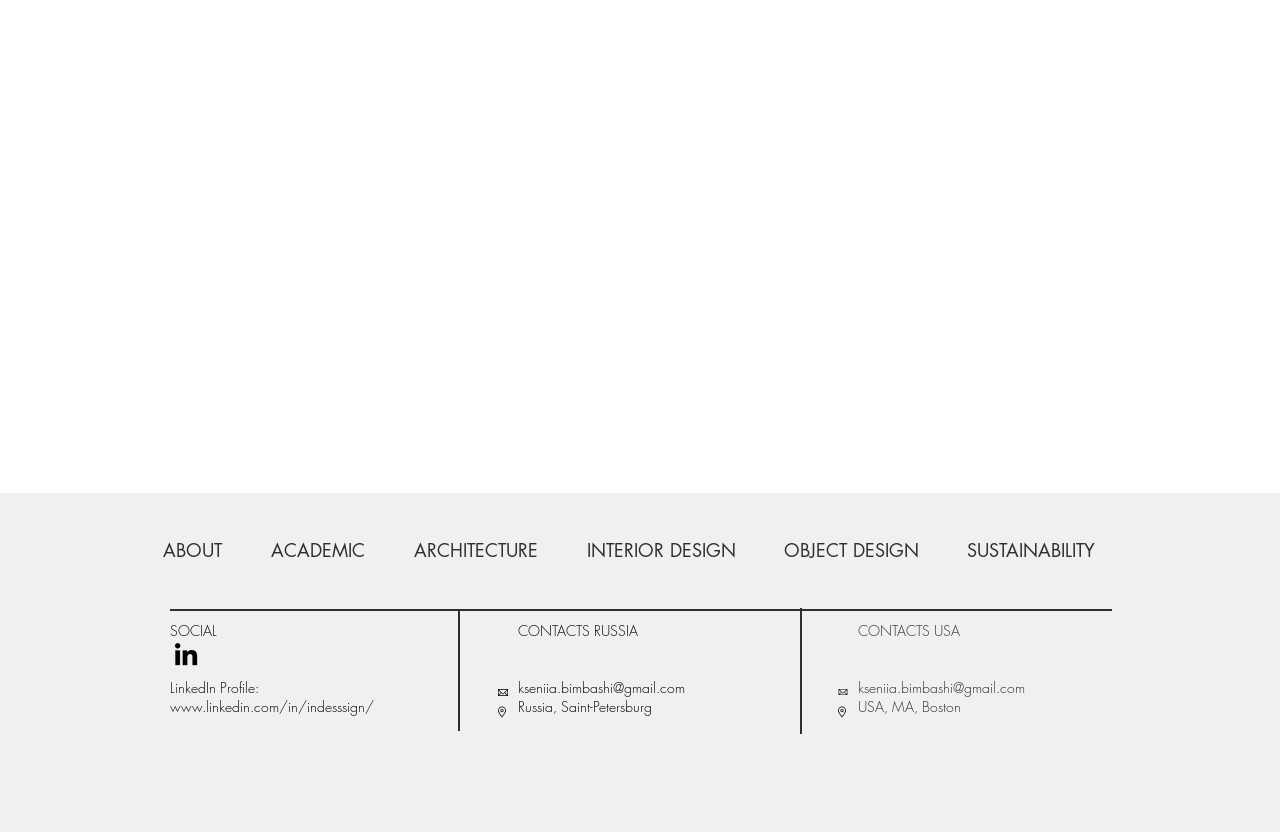Locate the bounding box coordinates of the region to be clicked to comply with the following instruction: "go to ACADEMIC page". The coordinates must be four float numbers between 0 and 1, in the form [left, top, right, bottom].

[0.192, 0.632, 0.304, 0.69]